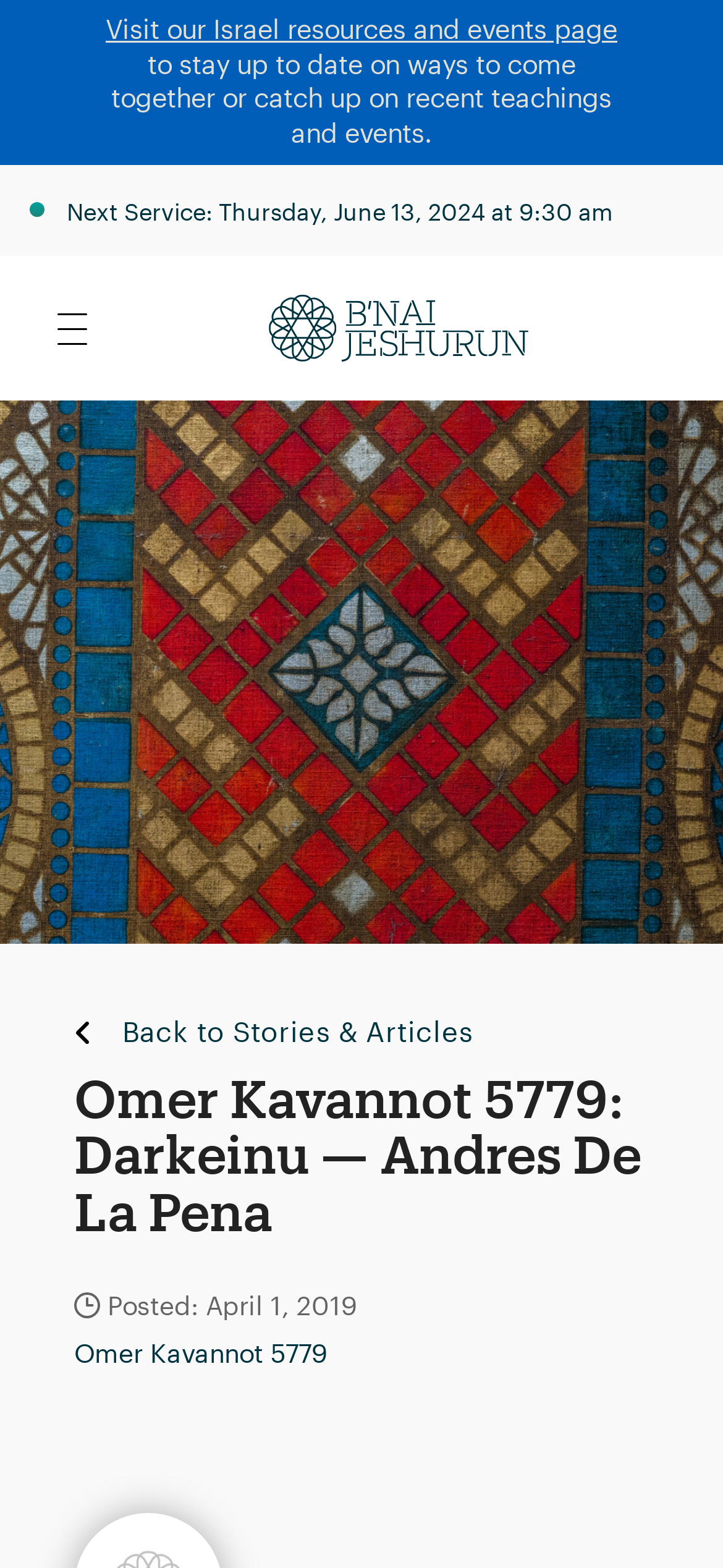What is the topic of the article?
Answer the question with detailed information derived from the image.

I found the answer by looking at the heading element with the text 'Omer Kavannot 5779: Darkeinu — Andres De La Pena' which has a bounding box coordinate of [0.103, 0.682, 0.897, 0.791]. This heading is likely to be the title of the article, and the first part of the title is the answer to the question.